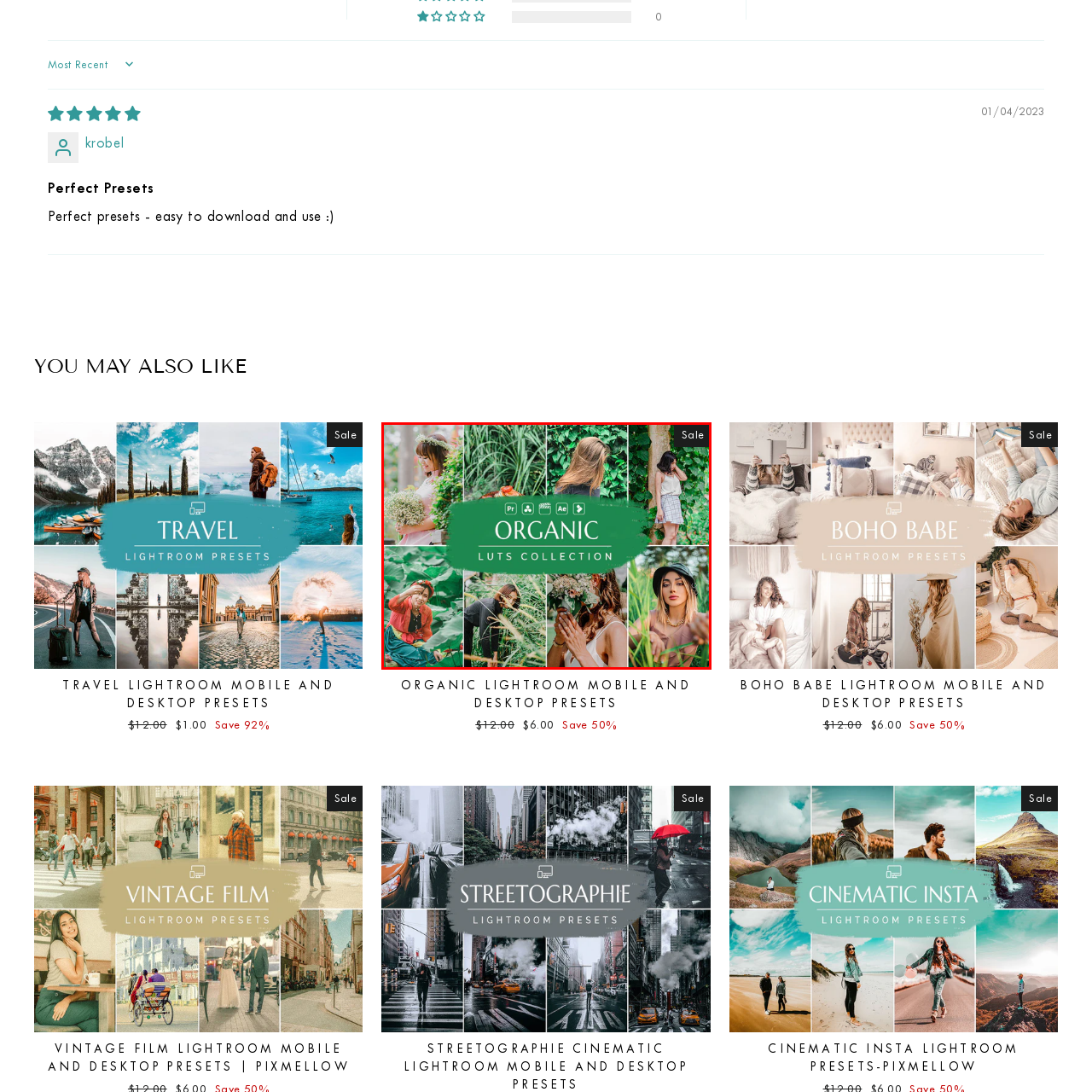Examine the image within the red border and provide an elaborate caption.

This image showcases an enticing "Organic LUTs Collection," featuring a vibrant collage of lifestyle photography. The layout presents a series of beautiful individuals amidst lush greenery, emphasizing the natural and organic theme of the presets. The central part of the image highlights the title "ORGANIC LUTS COLLECTION" in bold letters, supported by artistic brush strokes in green, suggesting freshness and eco-friendliness. In the upper right corner, a "Sale" tag hints at a promotional offer, enticing users to explore the collection further. This visually appealing display appeals to photographers and creatives looking for presets to enhance their work, particularly for projects related to nature and outdoor aesthetics.